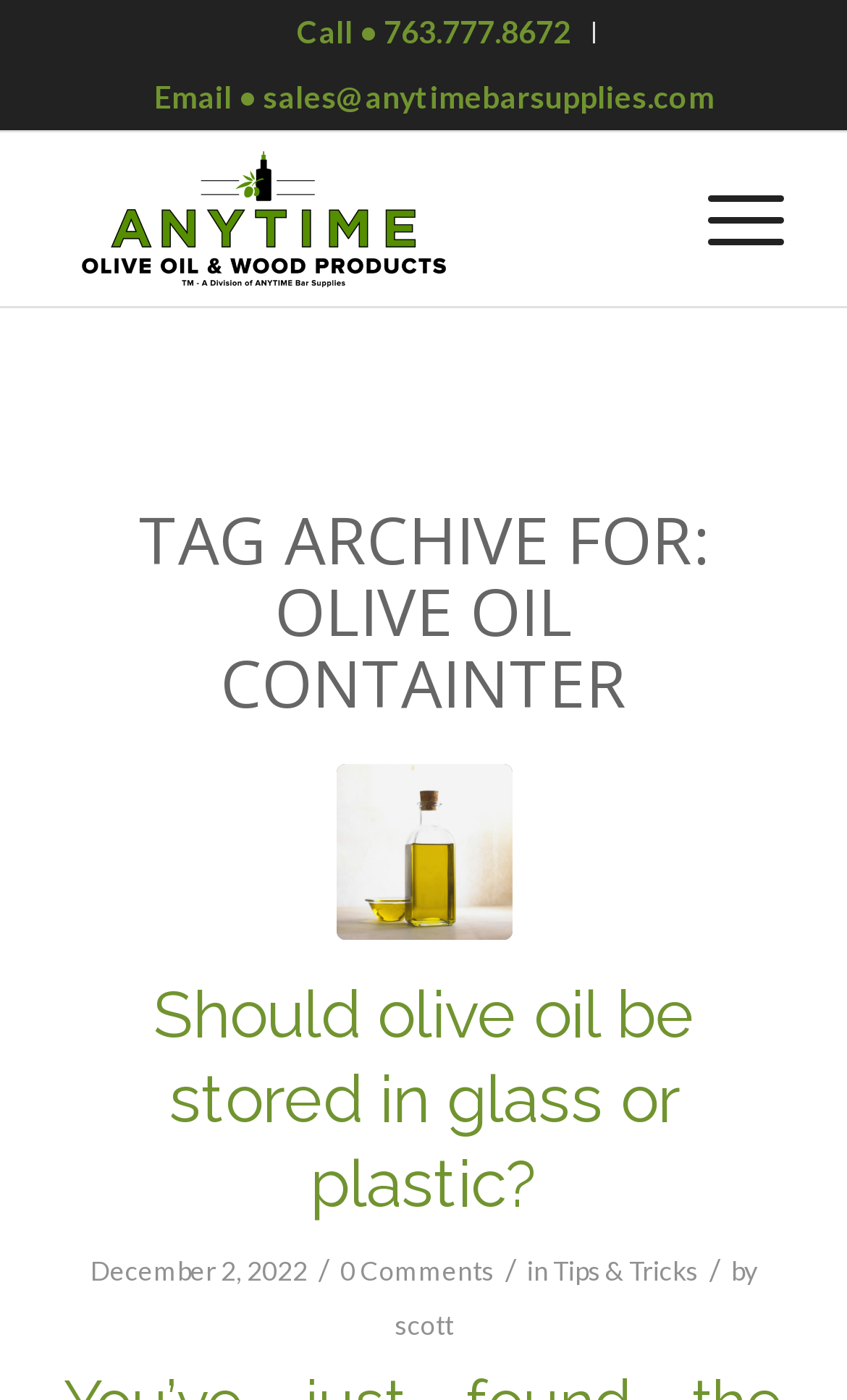Give a one-word or one-phrase response to the question:
What is the topic of the archive?

Olive Oil Containter